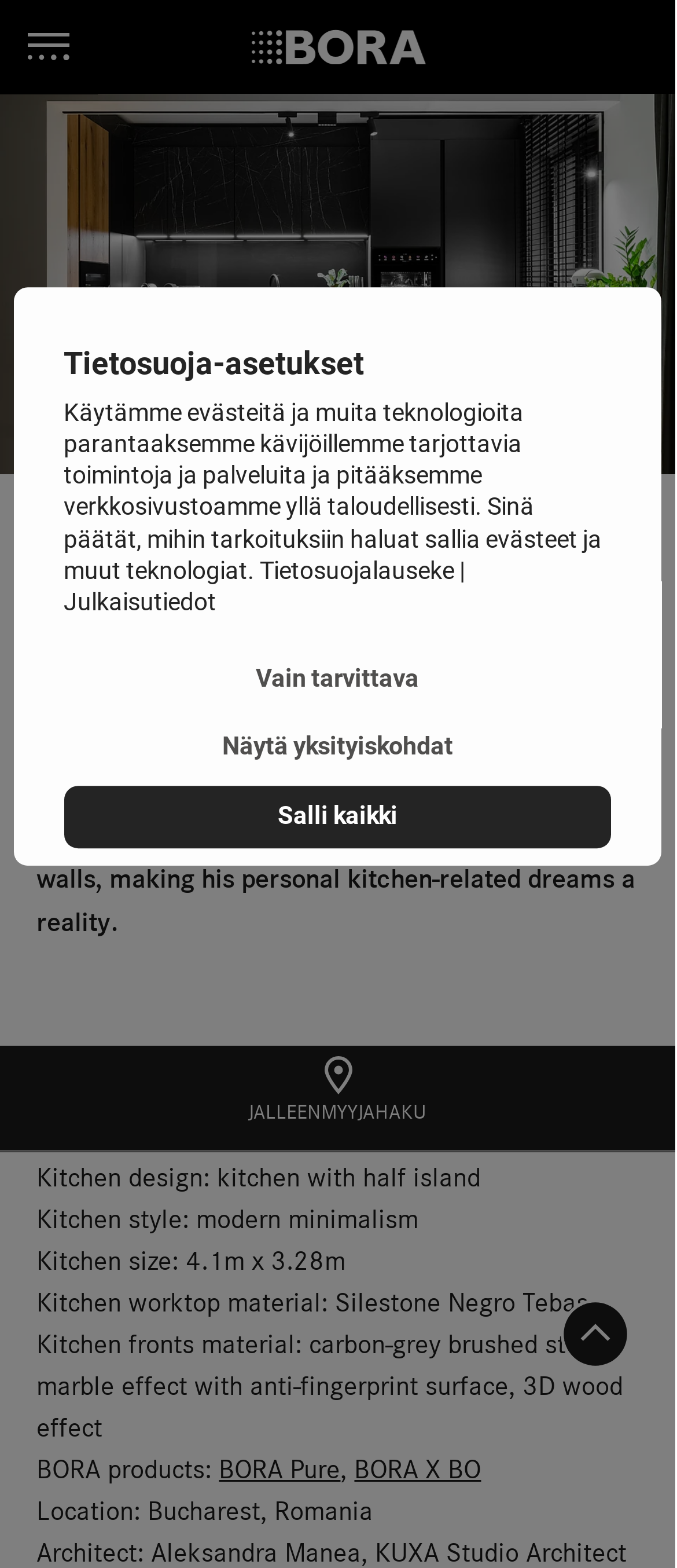Identify the bounding box coordinates for the UI element described by the following text: "Julkaisutiedot". Provide the coordinates as four float numbers between 0 and 1, in the format [left, top, right, bottom].

[0.094, 0.355, 0.686, 0.393]